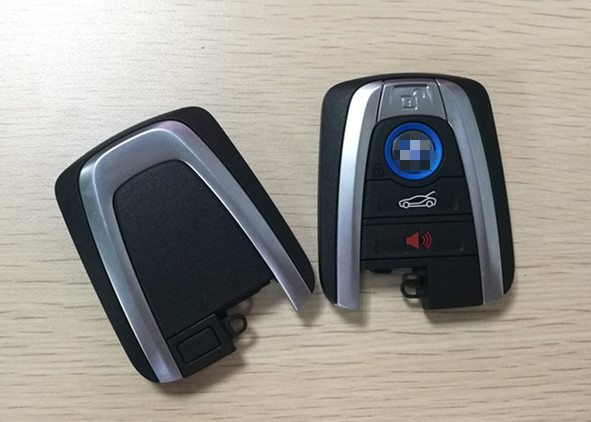With reference to the image, please provide a detailed answer to the following question: How many buttons are visible on the right key?

The caption states that the key on the right features multiple buttons, including one that is visibly marked with a blue circle, likely serving as a panic or unlock function.